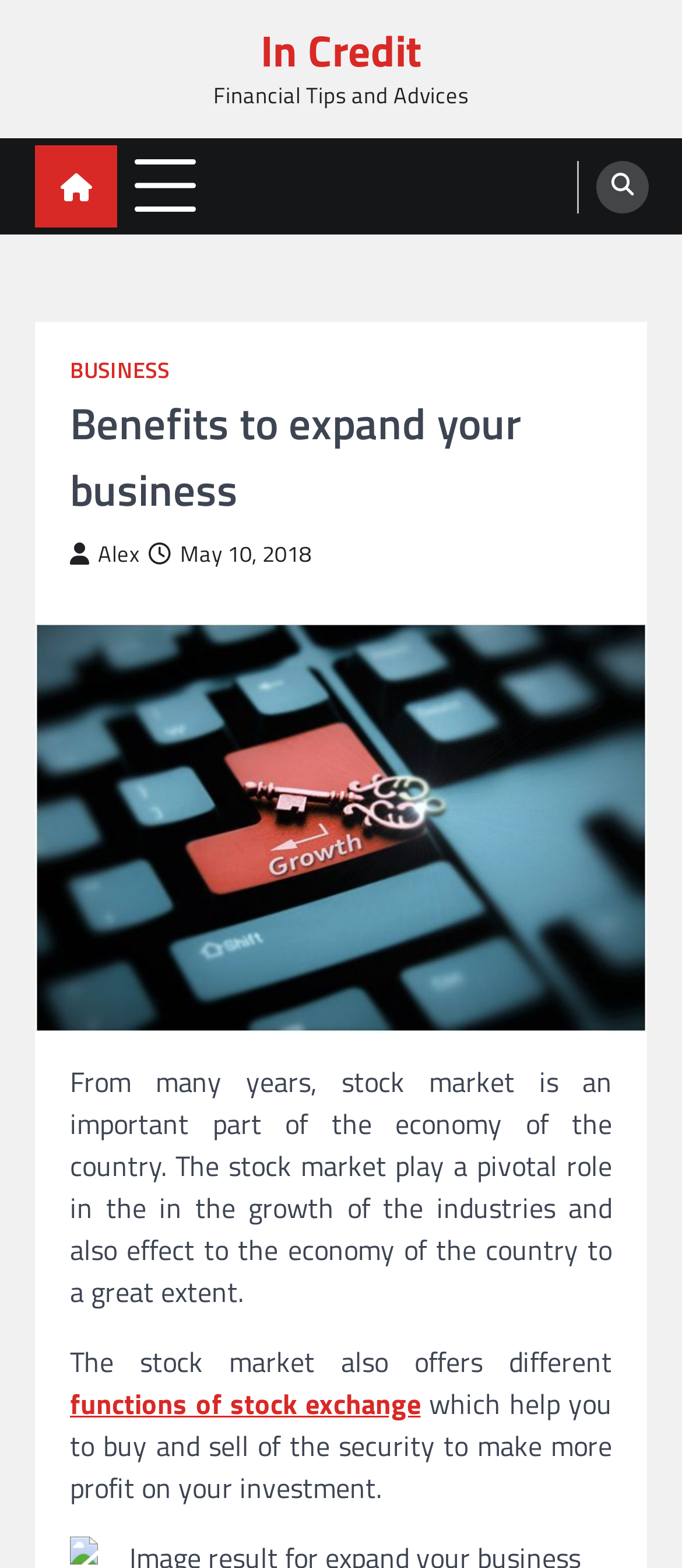Locate the bounding box coordinates of the clickable area needed to fulfill the instruction: "Go to the home page".

[0.051, 0.093, 0.172, 0.145]